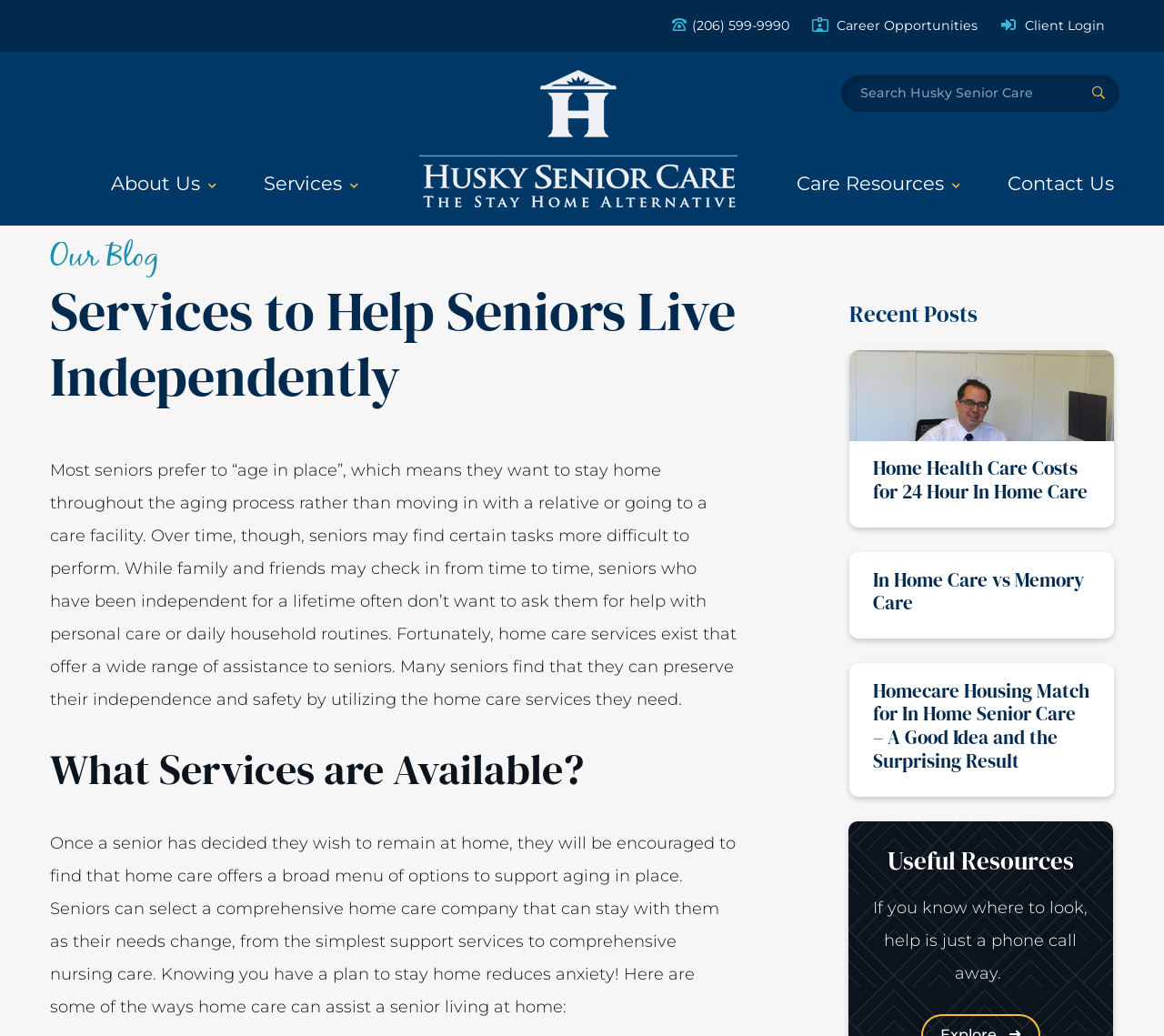Please identify the bounding box coordinates for the region that you need to click to follow this instruction: "Search for a topic".

[0.723, 0.072, 0.962, 0.108]